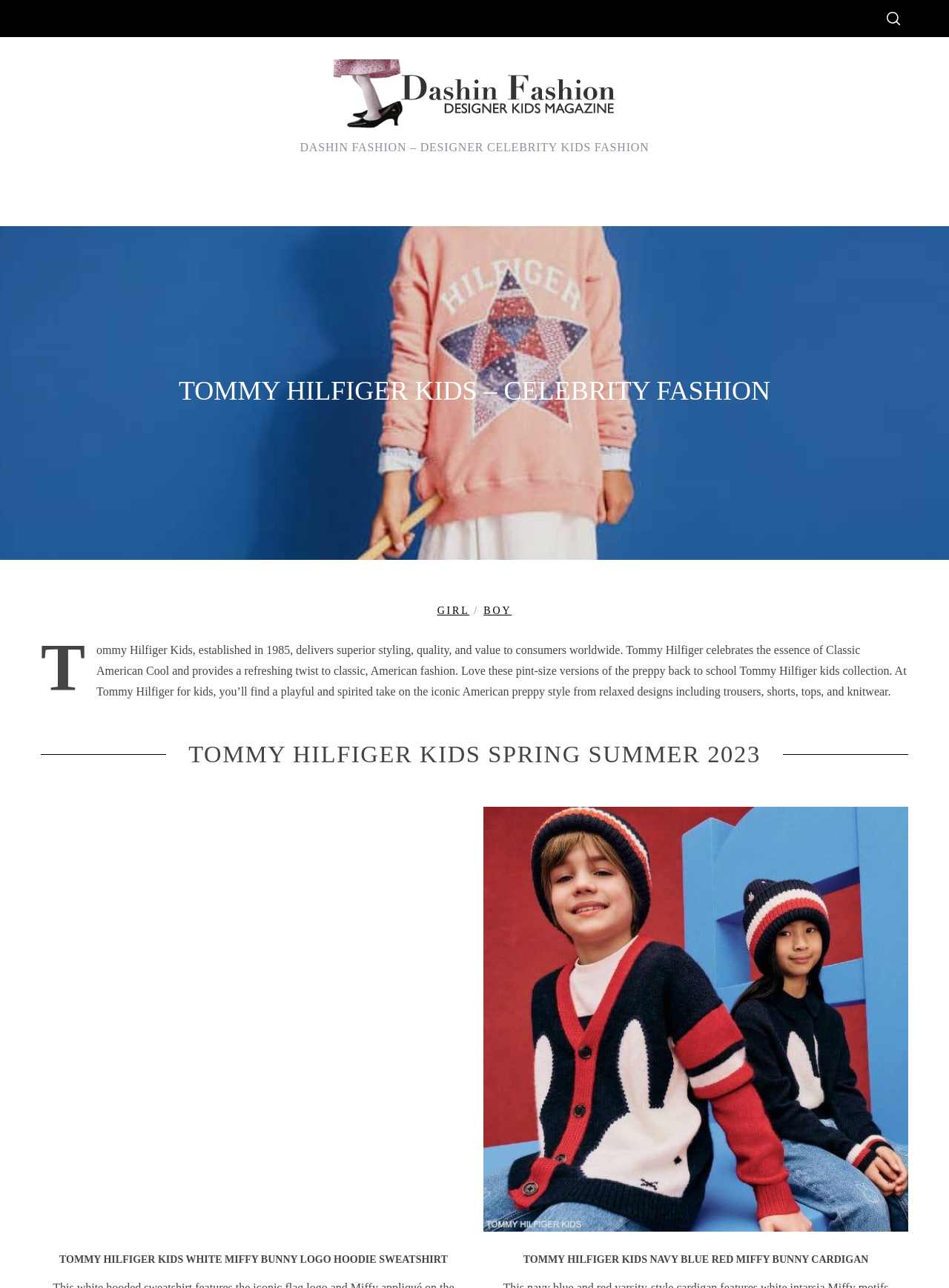Create an elaborate caption that covers all aspects of the webpage.

The webpage is an online store for Tommy Hilfiger kids' clothing, showcasing a range of fashionable and high-quality products. At the top of the page, there is a navigation menu with links to different sections, including "SALE", "SHOP", "DESIGNER", "CELEBRITY", "MINI ME", "BLOG", "WEDDING", and "EID". 

Below the navigation menu, there is a header section with a prominent heading "TOMMY HILFIGER KIDS – CELEBRITY FASHION" and two links, "GIRL" and "BOY", which likely categorize the products by gender. 

The main content area features a brief description of Tommy Hilfiger Kids, highlighting its classic American cool style and high-quality products. This section also includes a subheading "TOMMY HILFIGER KIDS SPRING SUMMER 2023", indicating the current collection.

The page displays two product showcases, each featuring a hoodie sweatshirt and a cardigan sweater, respectively. Each product showcase includes an image of the item, a link to the product, and a heading with the product name. The products are positioned side by side, with the hoodie sweatshirt on the left and the cardigan sweater on the right.

On the top-right corner of the page, there is a search bar with a label "Search for:", allowing users to search for specific products or keywords.